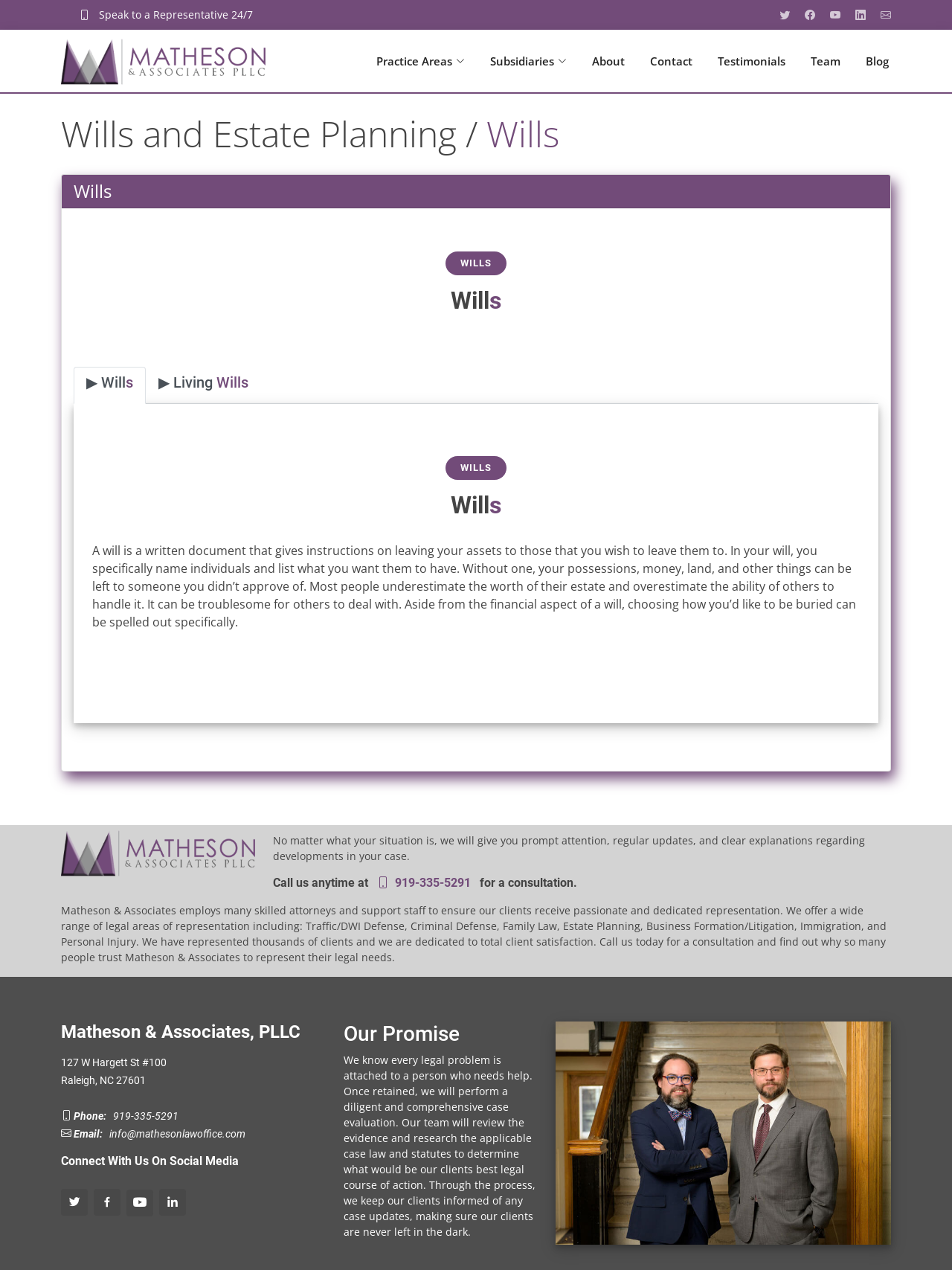Using the information shown in the image, answer the question with as much detail as possible: What social media platforms does Matheson & Associates have a presence on?

The webpage has a section titled 'Connect With Us On Social Media', which features icons for various social media platforms, including Facebook, Twitter, LinkedIn, and Instagram. This suggests that Matheson & Associates has a presence on multiple social media platforms.